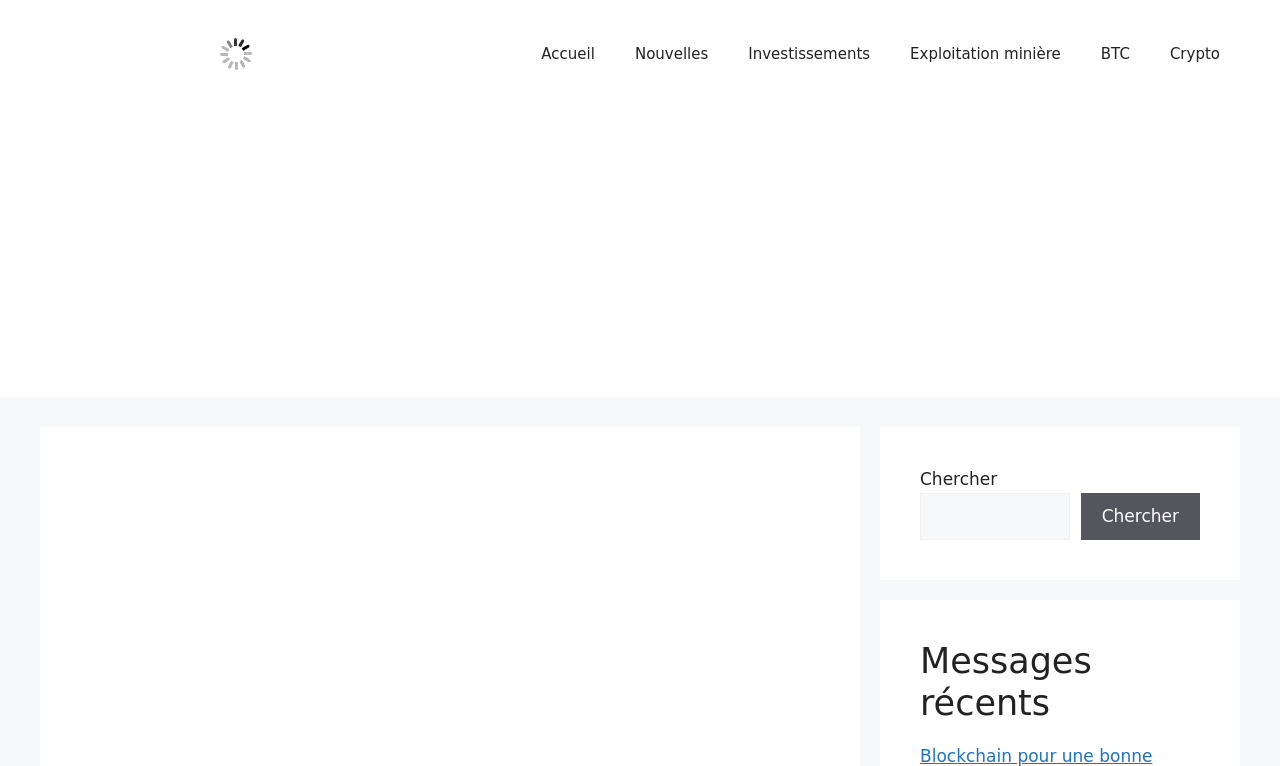How many main navigation links are there?
Based on the screenshot, provide your answer in one word or phrase.

6